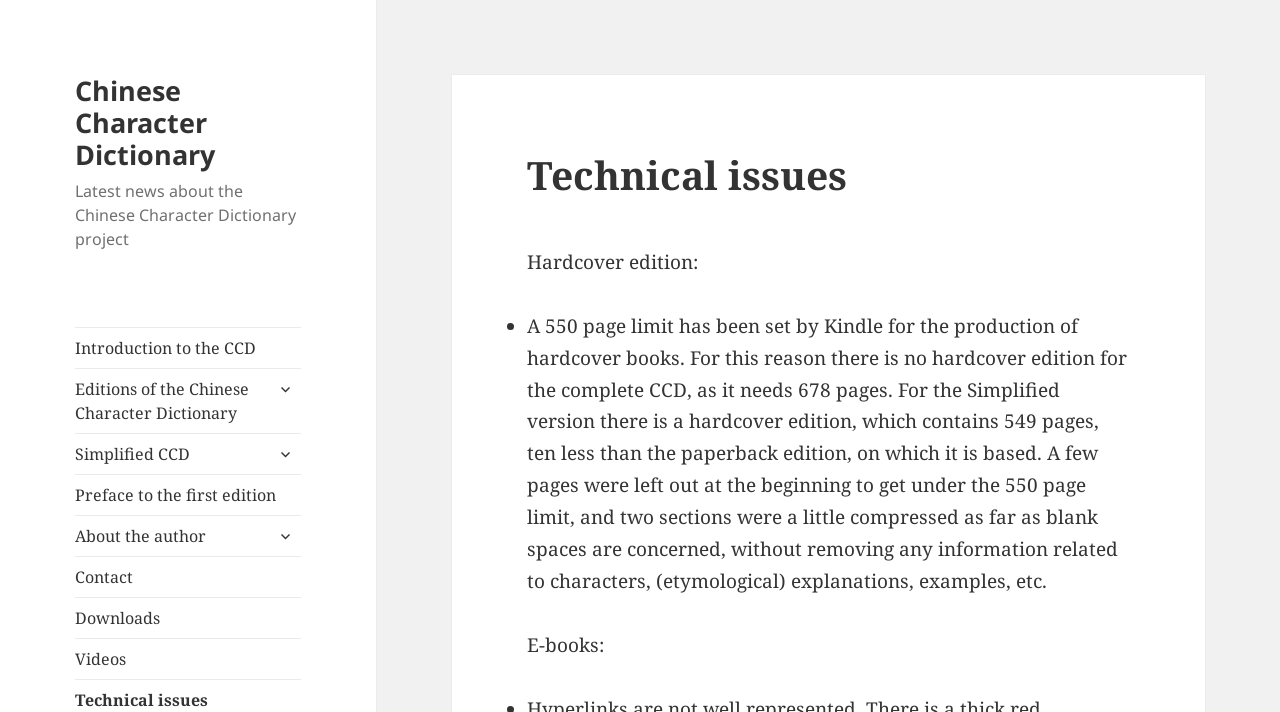Using the element description provided, determine the bounding box coordinates in the format (top-left x, top-left y, bottom-right x, bottom-right y). Ensure that all values are floating point numbers between 0 and 1. Element description: expand child menu

[0.21, 0.49, 0.235, 0.534]